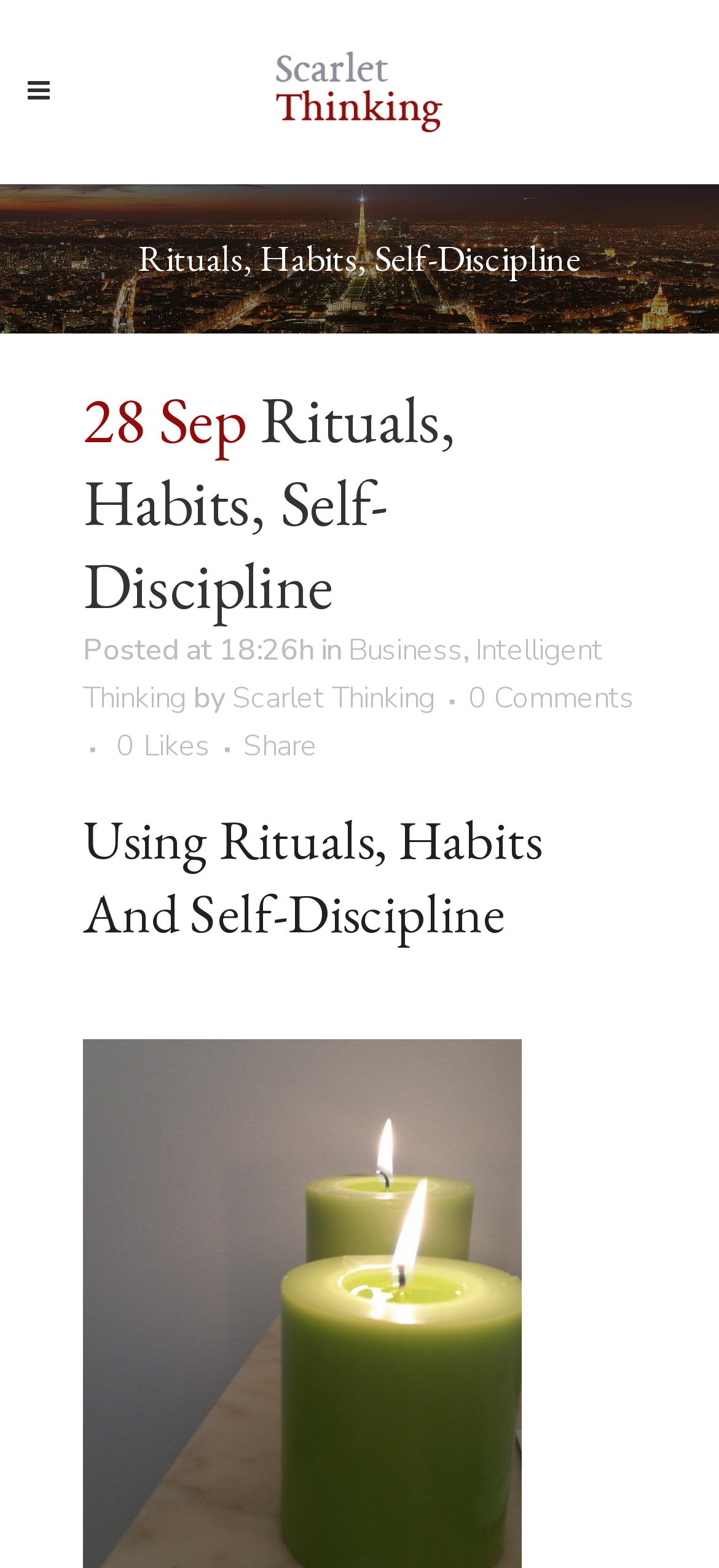Refer to the image and provide a thorough answer to this question:
How many comments does the post have?

I found a link element with the text '0 Comments', which indicates that the post has no comments.